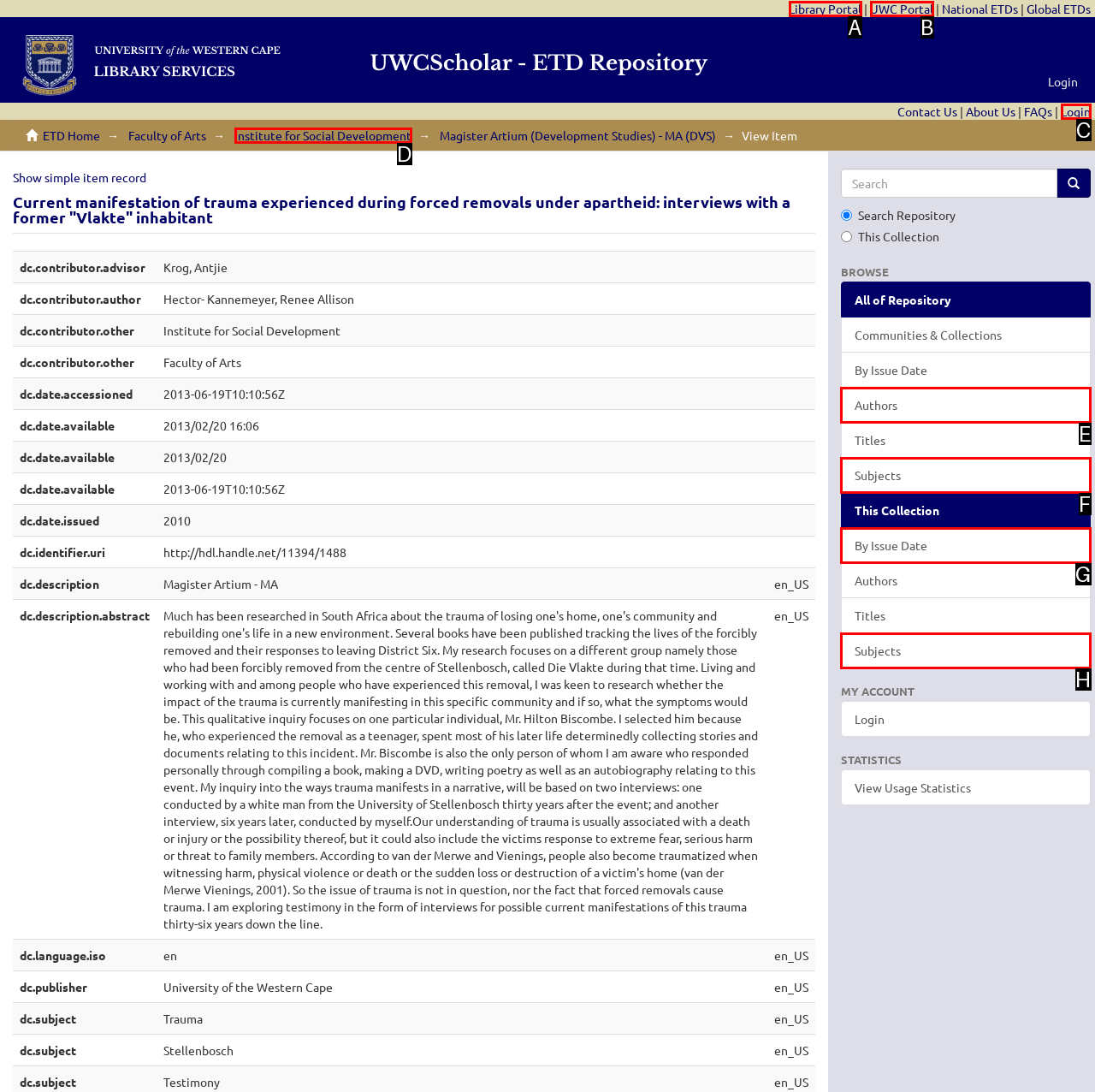Which option aligns with the description: Institute for Social Development? Respond by selecting the correct letter.

D